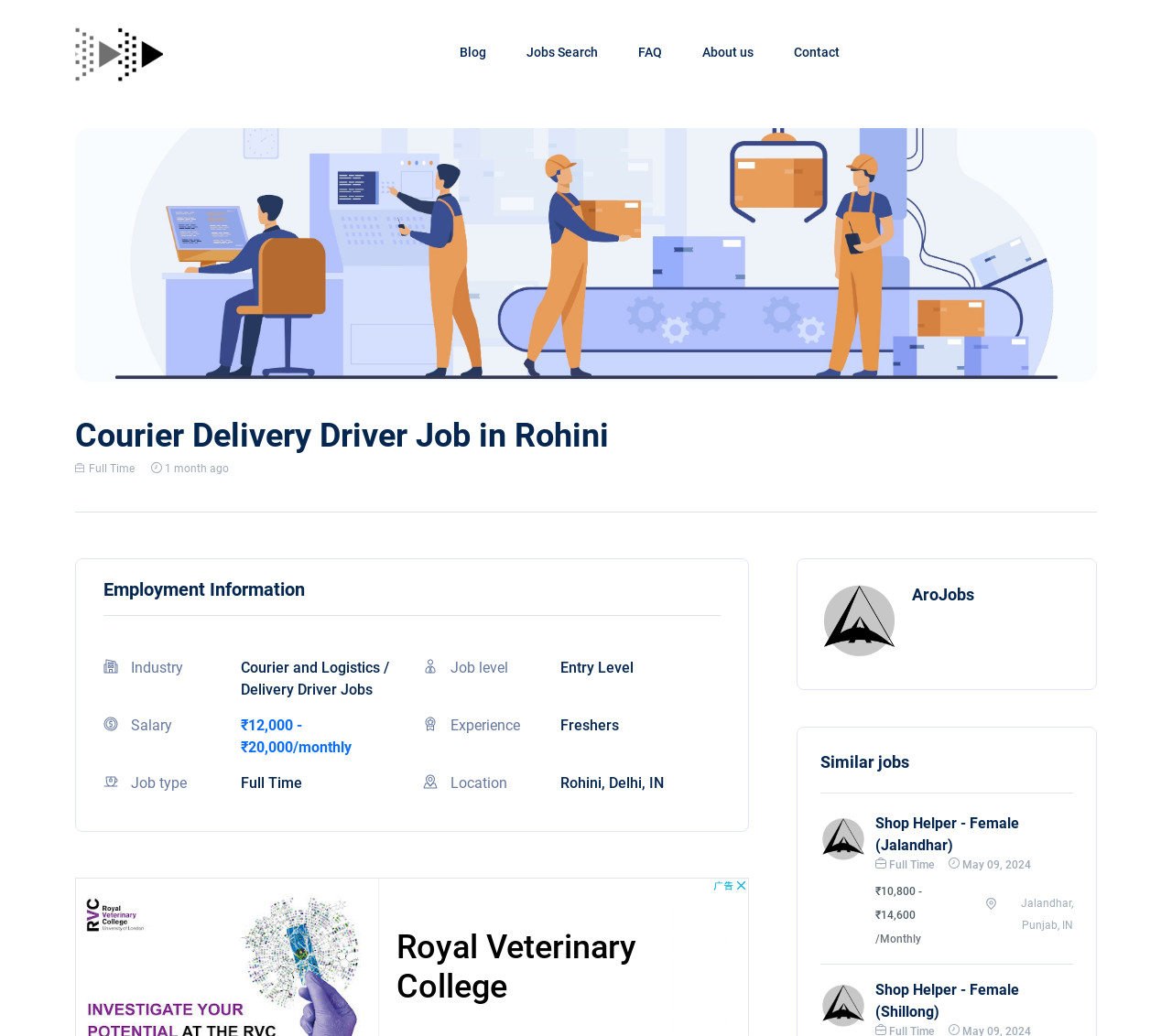Find the bounding box coordinates for the area that should be clicked to accomplish the instruction: "Check the details of the Shop Helper job in Jalandhar".

[0.747, 0.785, 0.916, 0.827]